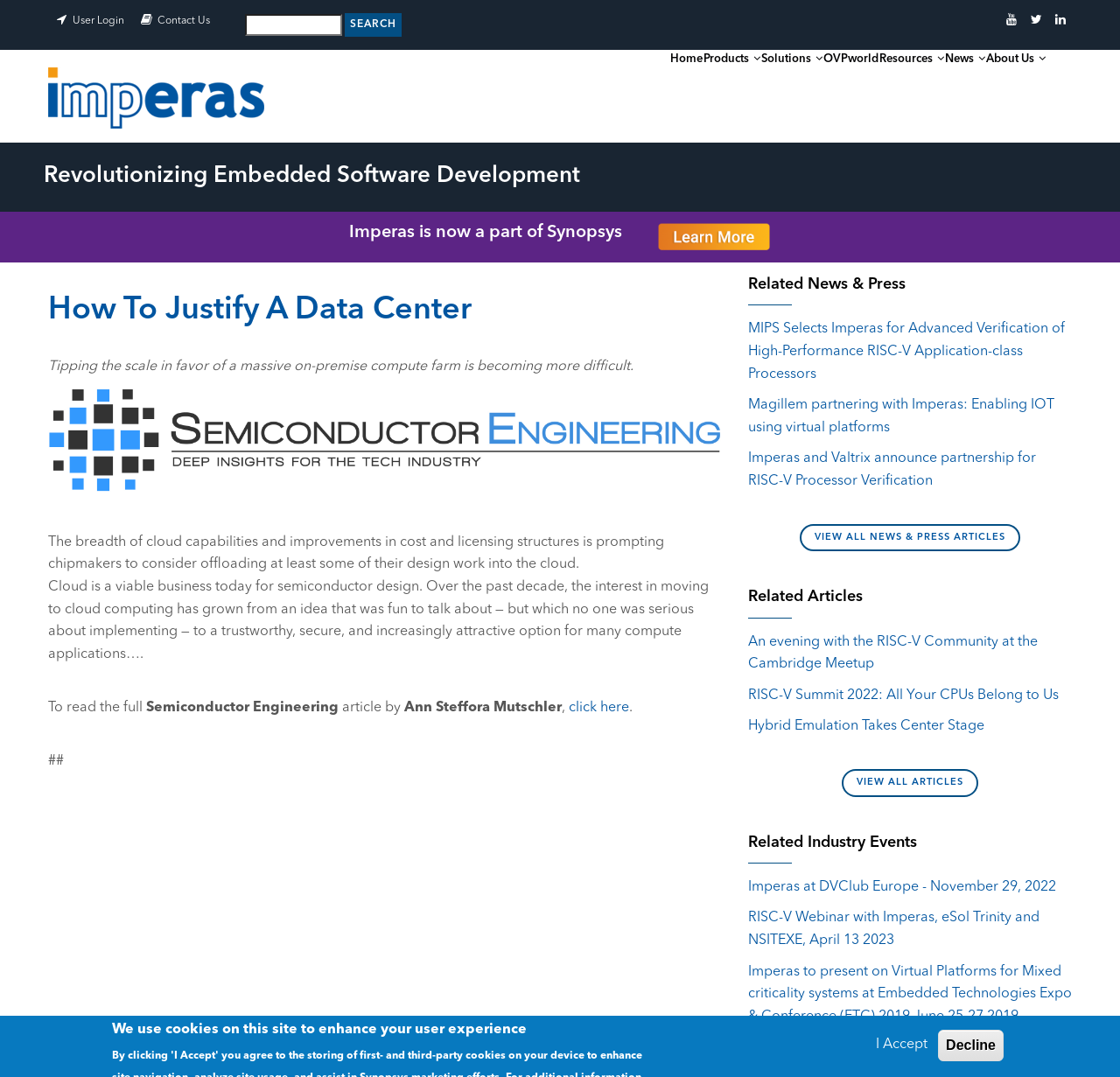What is the purpose of the search box?
Using the image, answer in one word or phrase.

To search the website